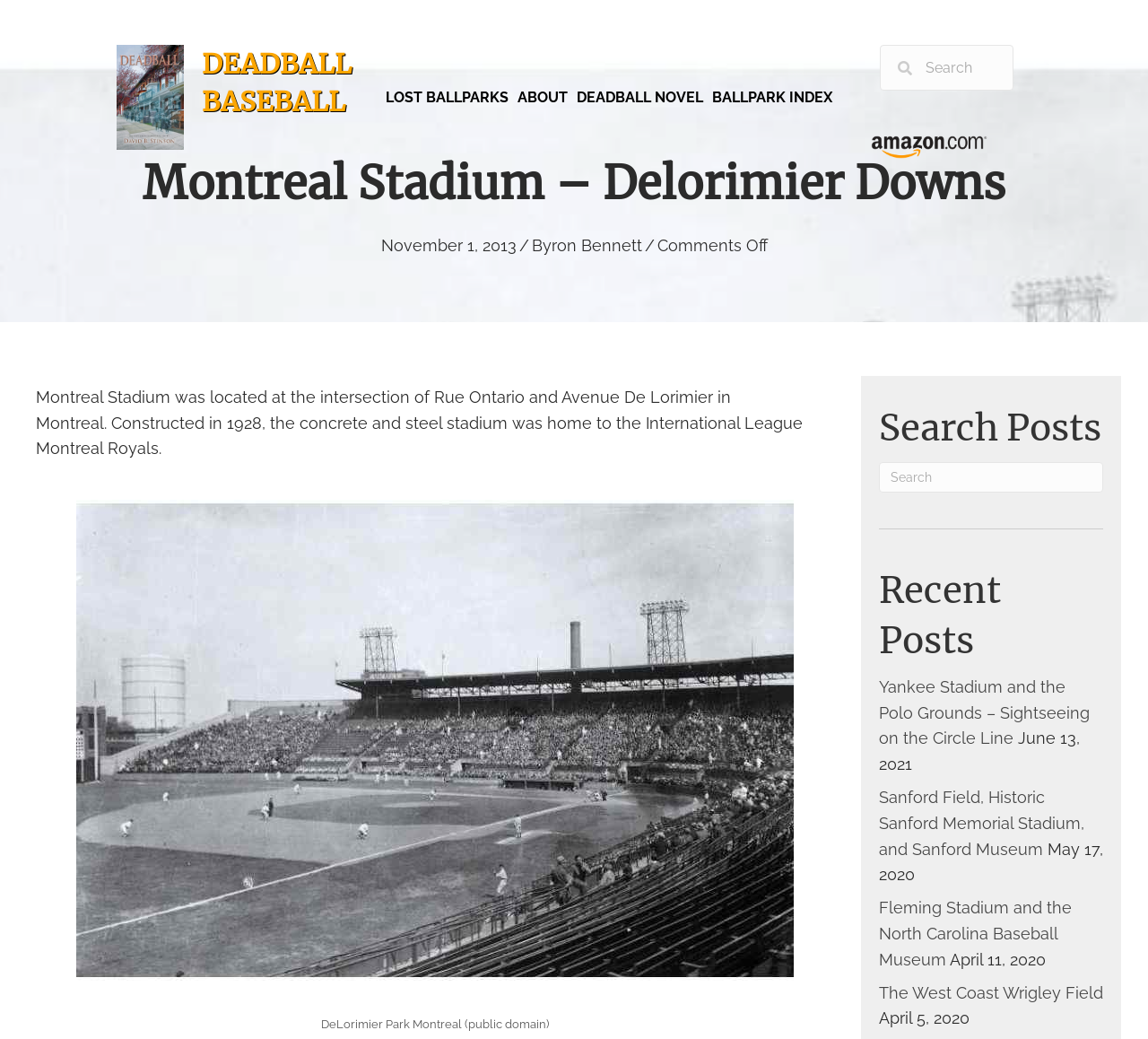What is the intersection where the stadium was located?
Using the image, elaborate on the answer with as much detail as possible.

I found the answer by reading the static text element that describes the location of the stadium, which mentions the intersection of Rue Ontario and Avenue De Lorimier in Montreal.